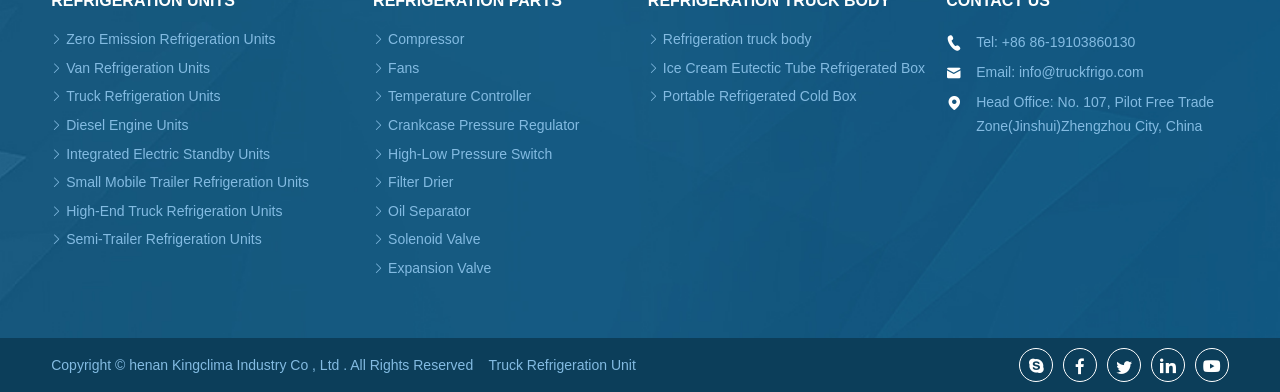Locate the UI element described as follows: "FAQs". Return the bounding box coordinates as four float numbers between 0 and 1 in the order [left, top, right, bottom].

None